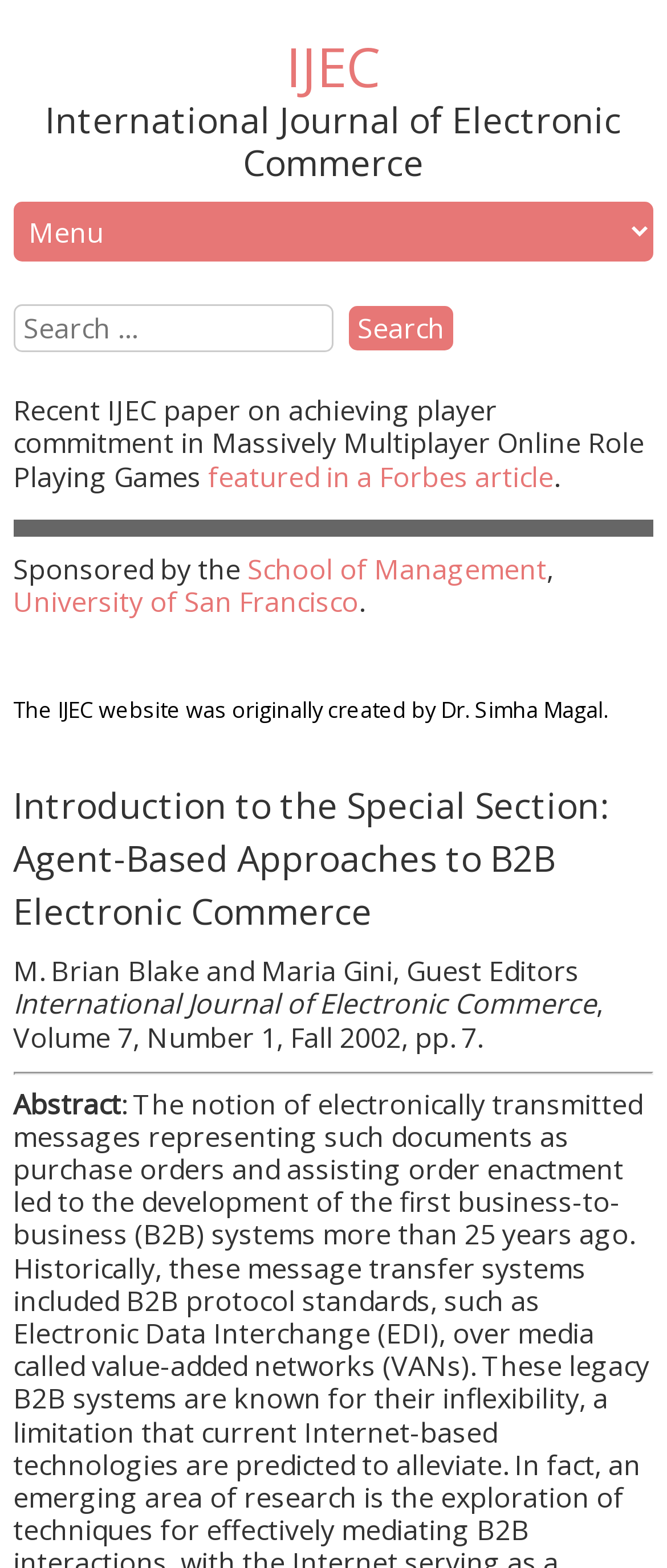Determine the bounding box coordinates for the HTML element mentioned in the following description: "name="s" placeholder="Search …"". The coordinates should be a list of four floats ranging from 0 to 1, represented as [left, top, right, bottom].

[0.02, 0.194, 0.5, 0.225]